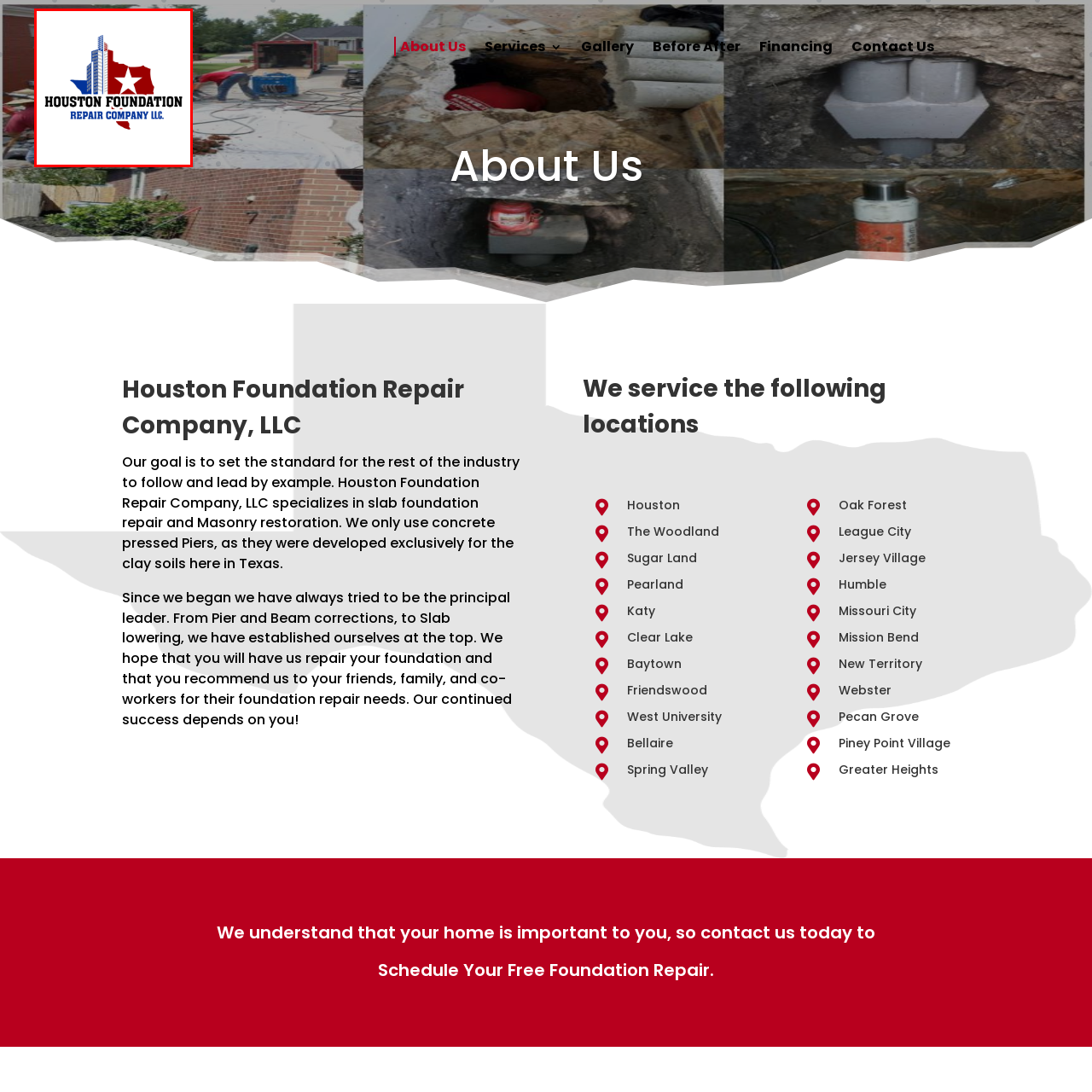Examine the image inside the red bounding box and deliver a thorough answer to the question that follows, drawing information from the image: What is the shape at the center of the state of Texas?

According to the caption, a prominent white star is located at the center of the state of Texas, which is a graphic element in the logo design.